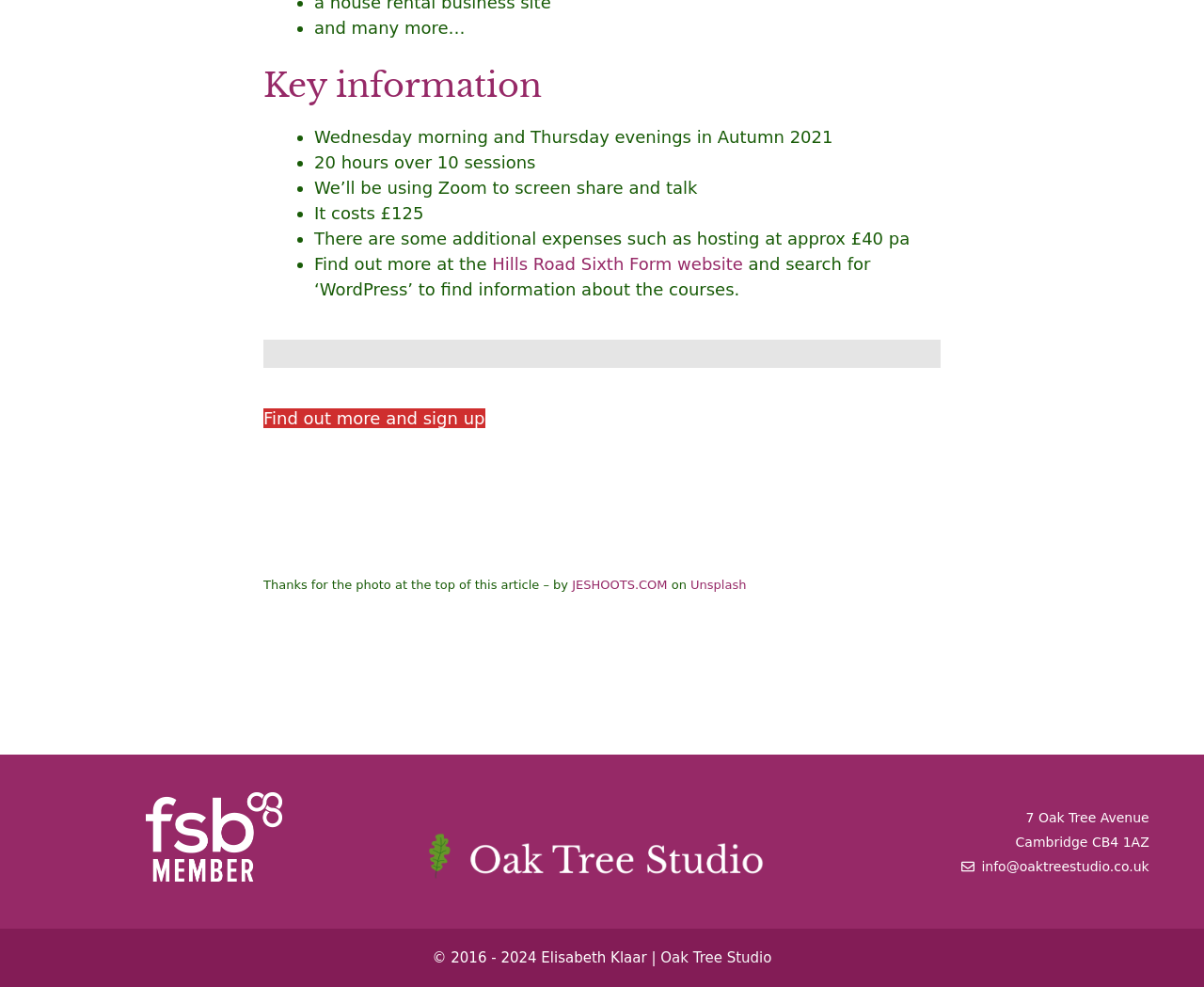Highlight the bounding box coordinates of the element that should be clicked to carry out the following instruction: "Explore Unsplash". The coordinates must be given as four float numbers ranging from 0 to 1, i.e., [left, top, right, bottom].

[0.573, 0.585, 0.62, 0.6]